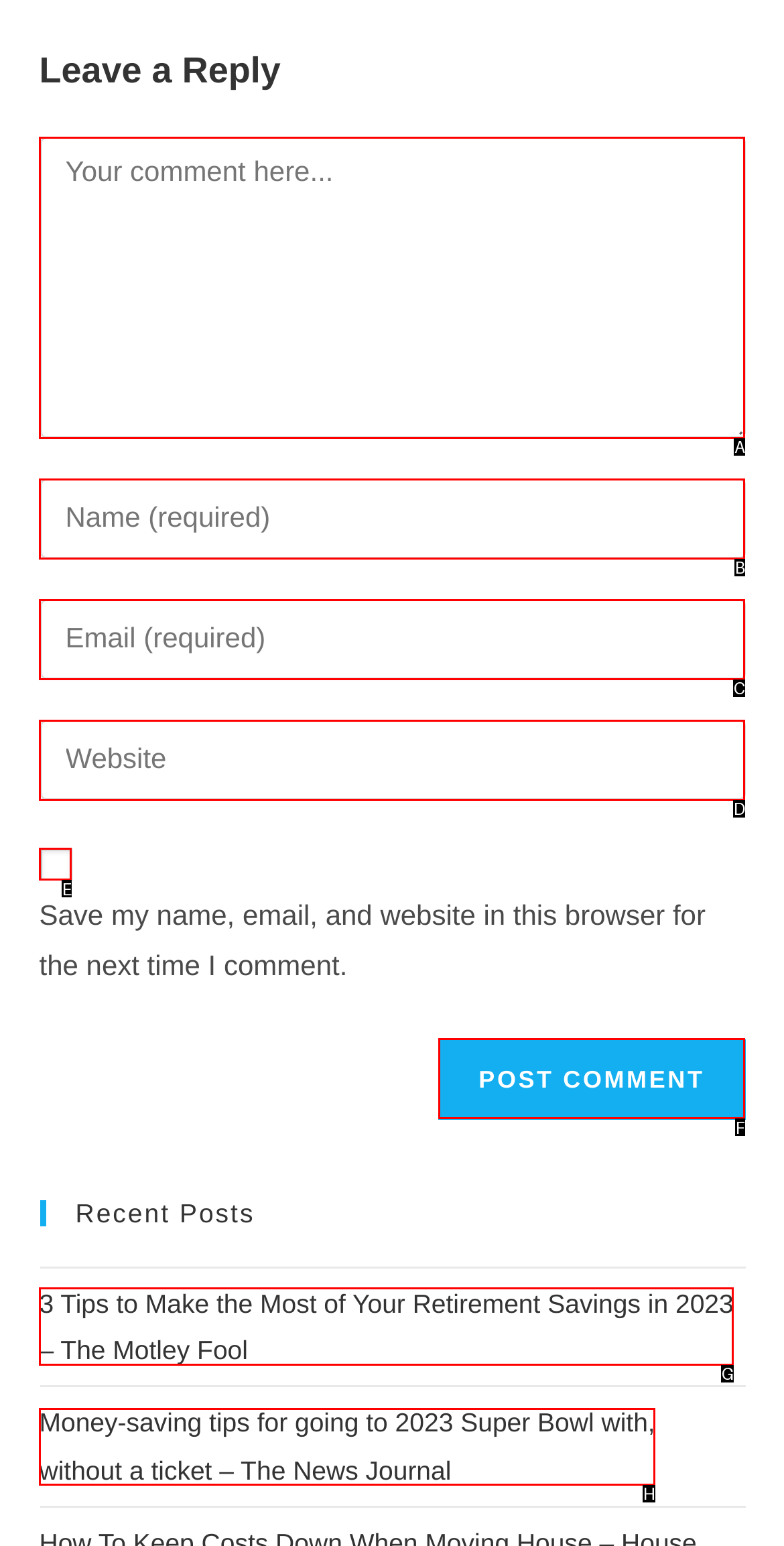Please determine which option aligns with the description: name="submit" value="Post Comment". Respond with the option’s letter directly from the available choices.

F